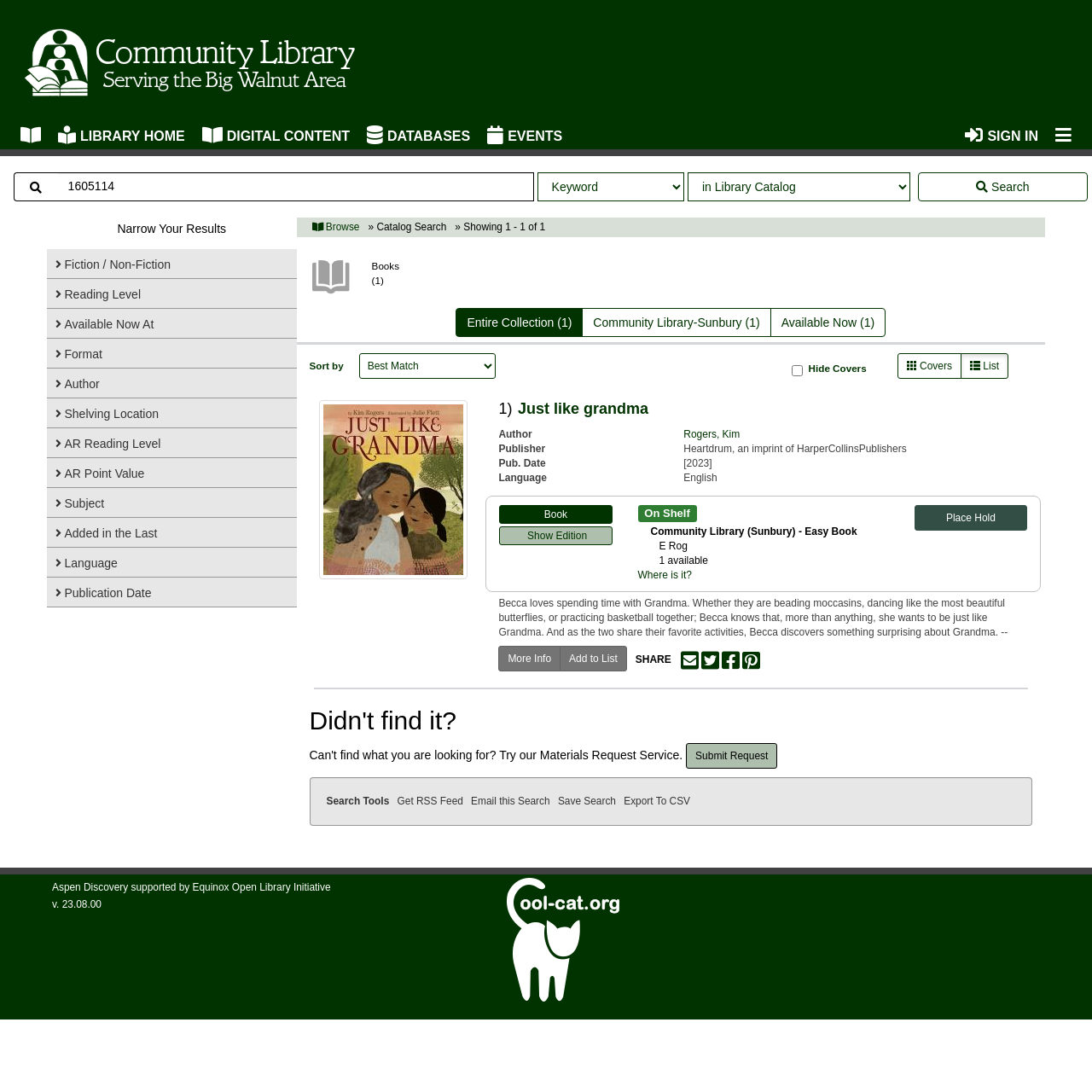What is the name of the library?
Please provide a detailed answer to the question.

I found the answer by looking at the top navigation bar, where it says 'Community Library-Sunbury' as a link.